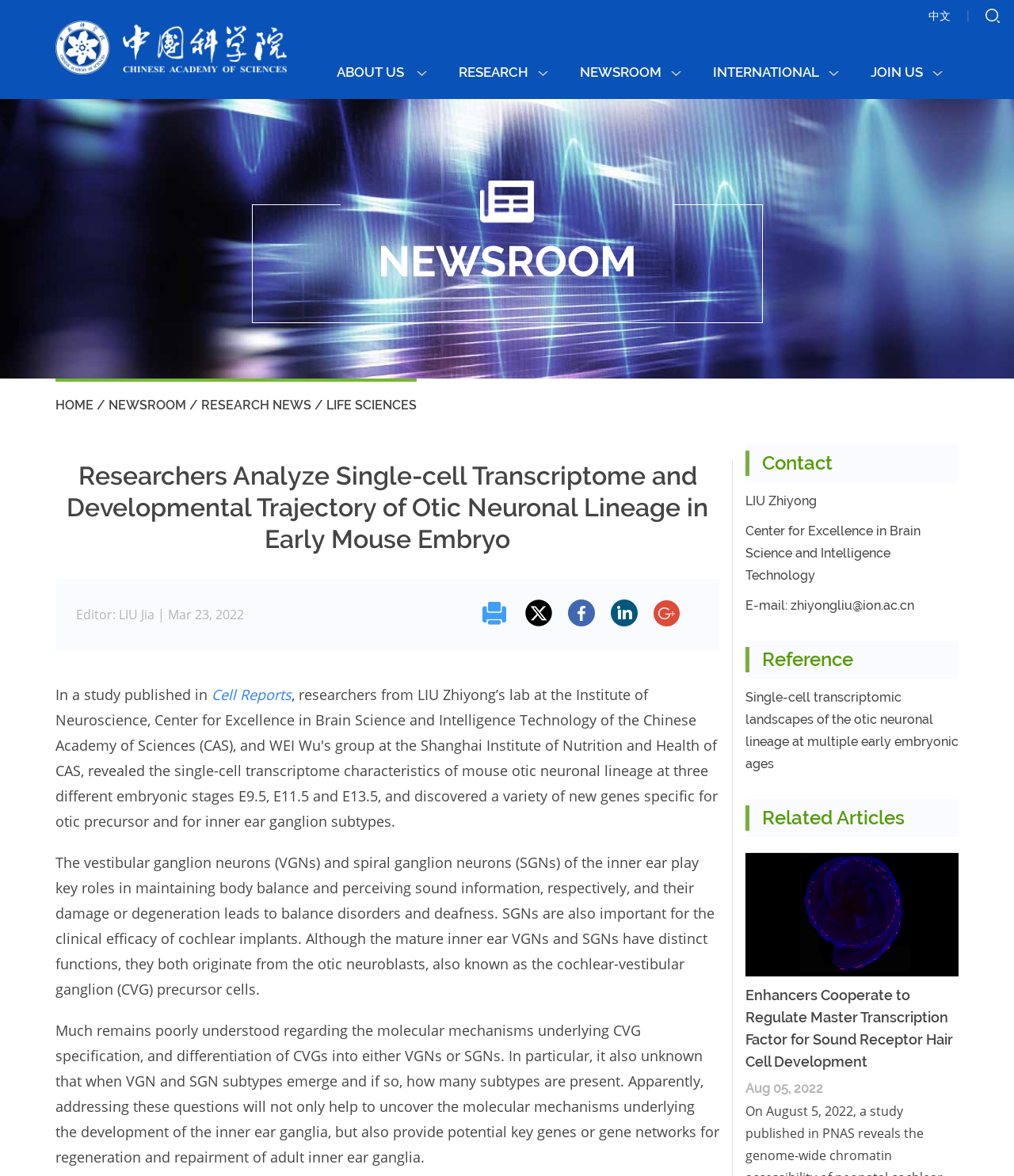Please provide a comprehensive answer to the question below using the information from the image: What is the research topic of this article?

Based on the webpage content, the research topic of this article is about the otic neuronal lineage, specifically the single-cell transcriptome and developmental trajectory of otic neuronal lineage in early mouse embryo.